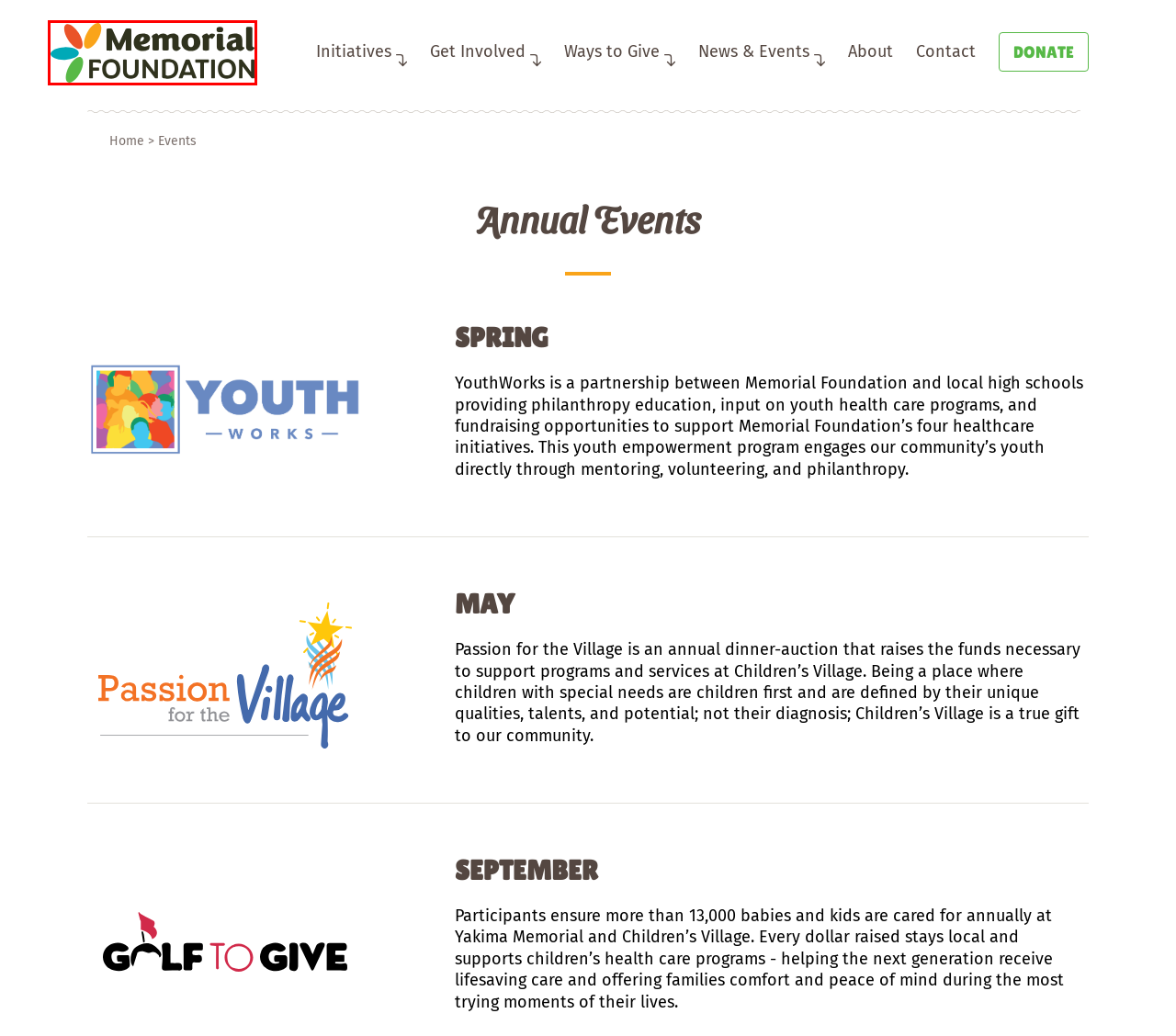Analyze the webpage screenshot with a red bounding box highlighting a UI element. Select the description that best matches the new webpage after clicking the highlighted element. Here are the options:
A. Healthy Yakima - Memorial Foundation
B. About - Memorial Foundation
C. Donate - Memorial Foundation
D. Contact - Memorial Foundation
E. Home - Memorial Foundation
F. Giving Options - Memorial Foundation
G. Newsletter Signup - Memorial Foundation
H. YouthWorks - Memorial Foundation

E